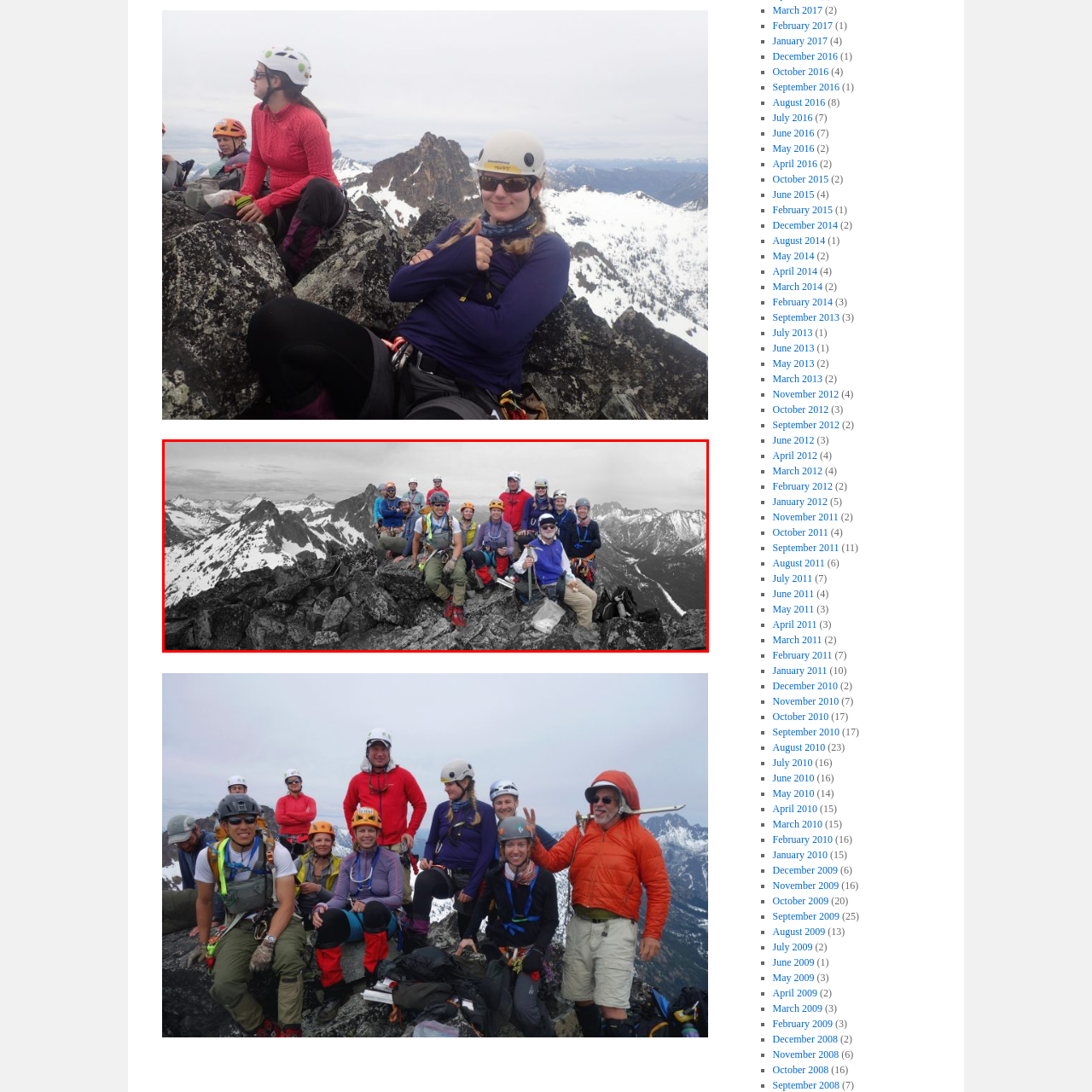What is the mood of the climbers?
Please focus on the image surrounded by the red bounding box and provide a one-word or phrase answer based on the image.

Triumphant and joyful